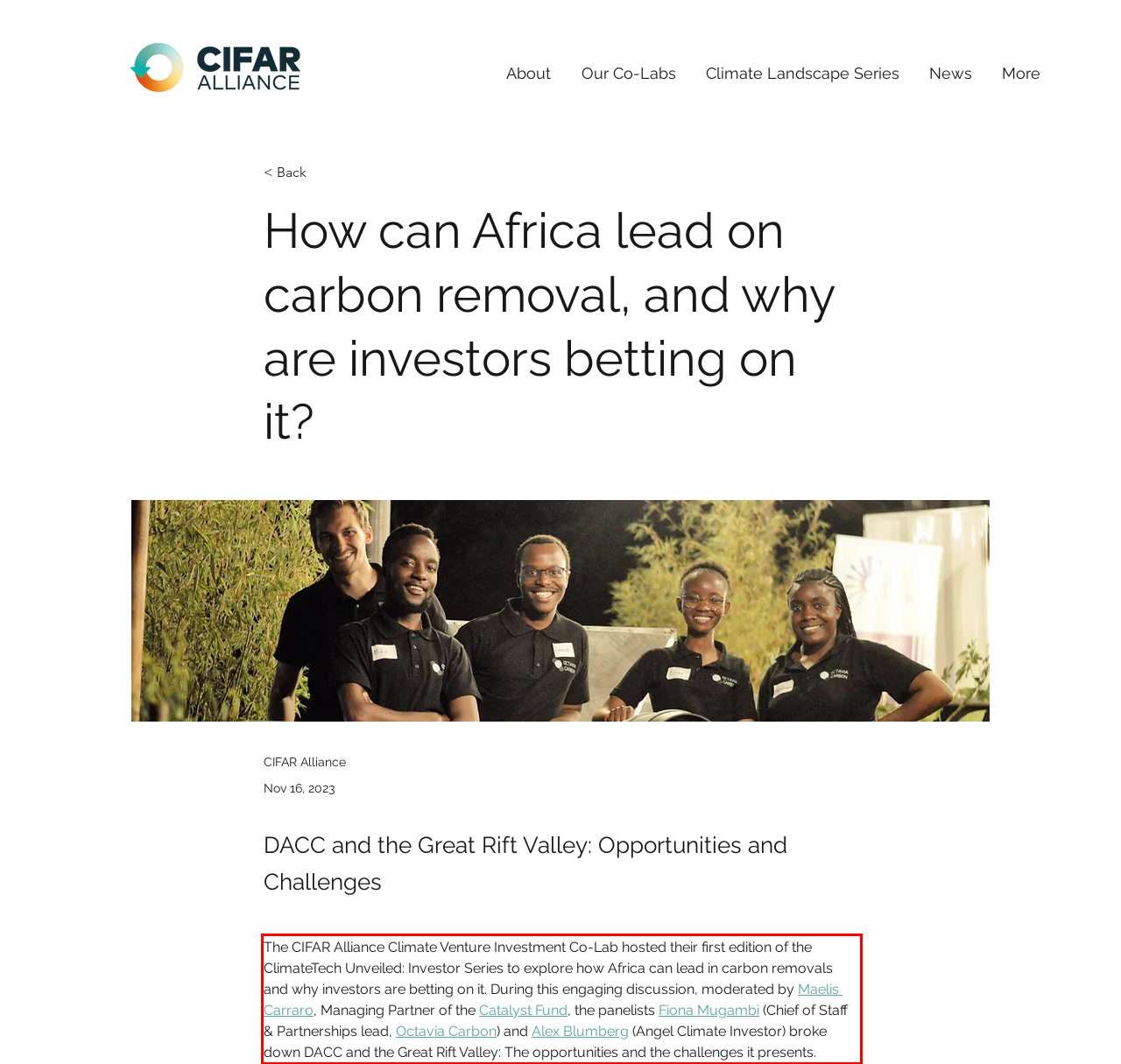Please look at the webpage screenshot and extract the text enclosed by the red bounding box.

The CIFAR Alliance Climate Venture Investment Co-Lab hosted their first edition of the ClimateTech Unveiled: Investor Series to explore how Africa can lead in carbon removals and why investors are betting on it. During this engaging discussion, moderated by Maelis Carraro, Managing Partner of the Catalyst Fund, the panelists Fiona Mugambi (Chief of Staff & Partnerships lead, Octavia Carbon) and Alex Blumberg (Angel Climate Investor) broke down DACC and the Great Rift Valley: The opportunities and the challenges it presents.